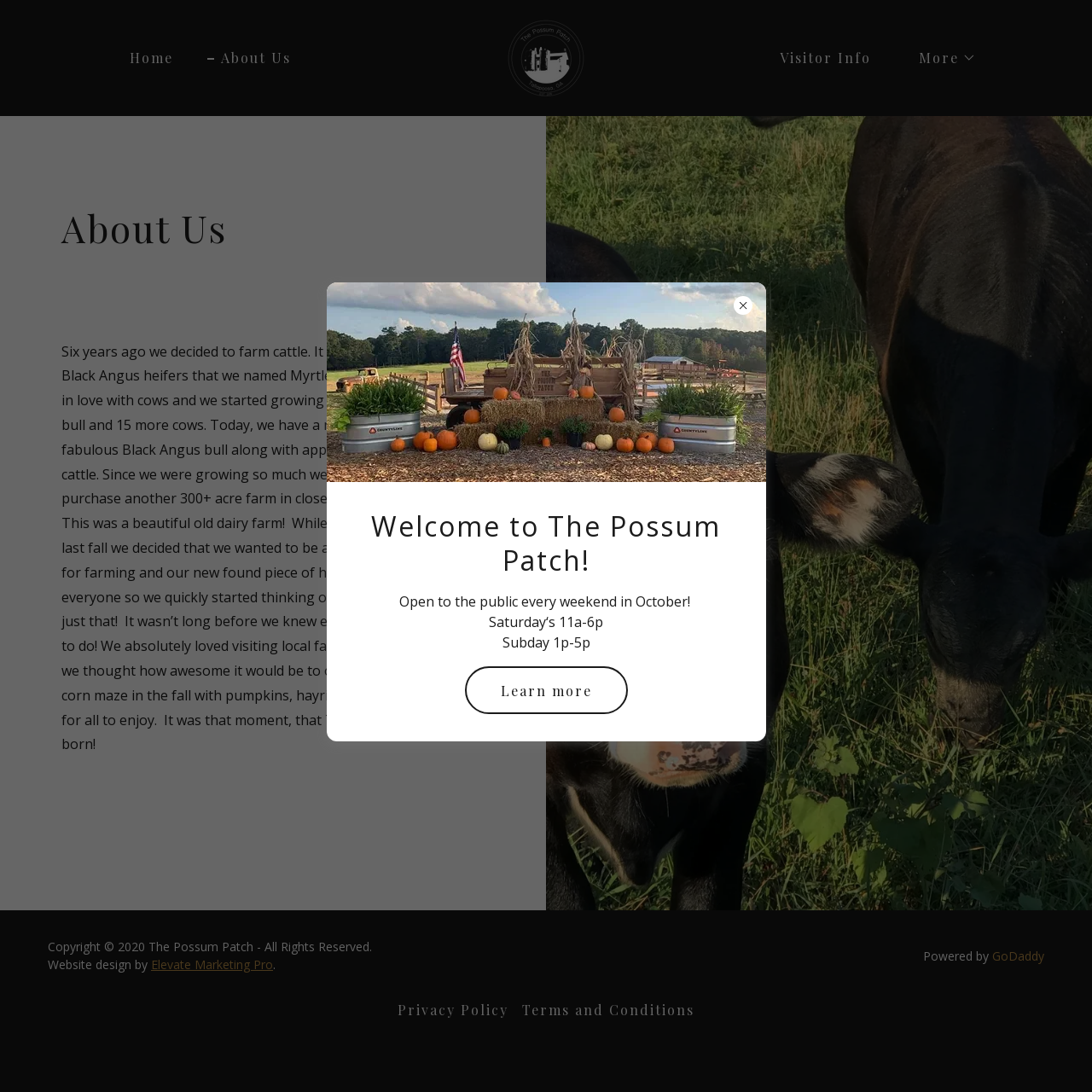What is the name of the farm?
Give a comprehensive and detailed explanation for the question.

I found the answer by reading the StaticText element with the text 'Six years ago we decided to farm cattle...'. The text mentions 'The Possum Patch' as the name of the farm.